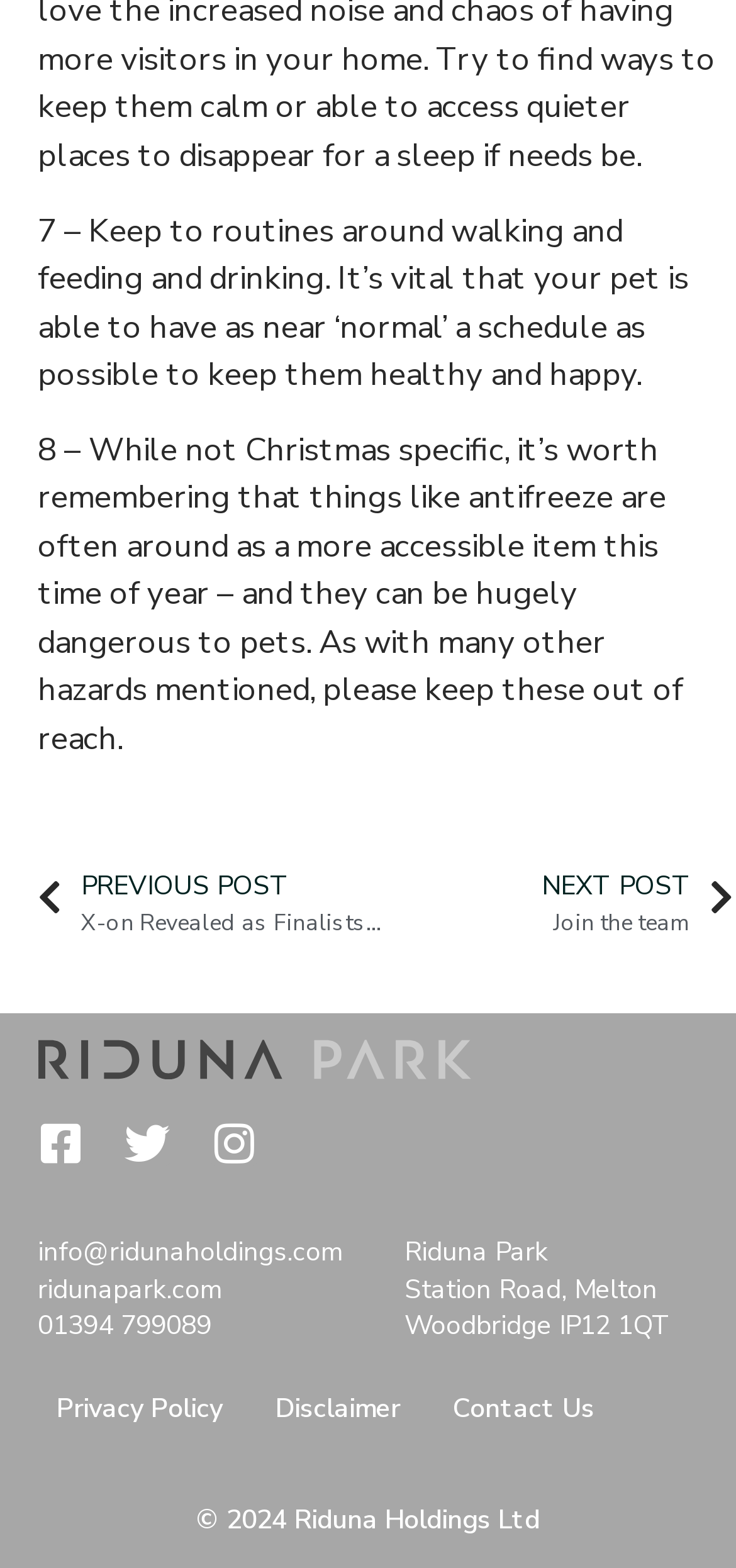How many social media links are there?
Based on the image, answer the question with as much detail as possible.

I counted the social media links at the bottom of the page, which are Facebook, Twitter, and Instagram, so there are 3 social media links.